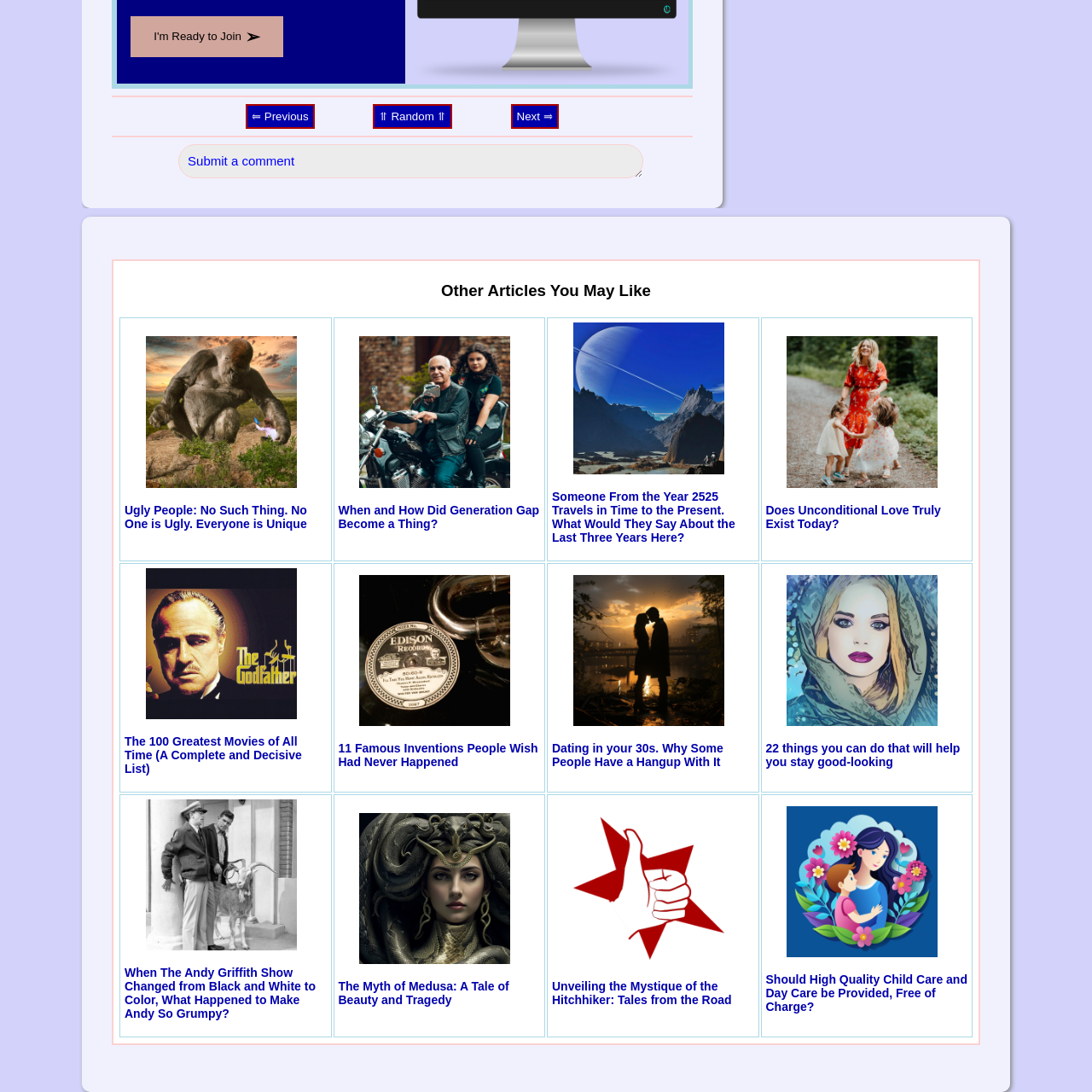Utilize the details in the image to thoroughly answer the following question: What is the text of the heading above the table?

The heading is located at [0.108, 0.258, 0.892, 0.275] and has the text 'Other Articles You May Like'. It is above the table that contains links to other articles.